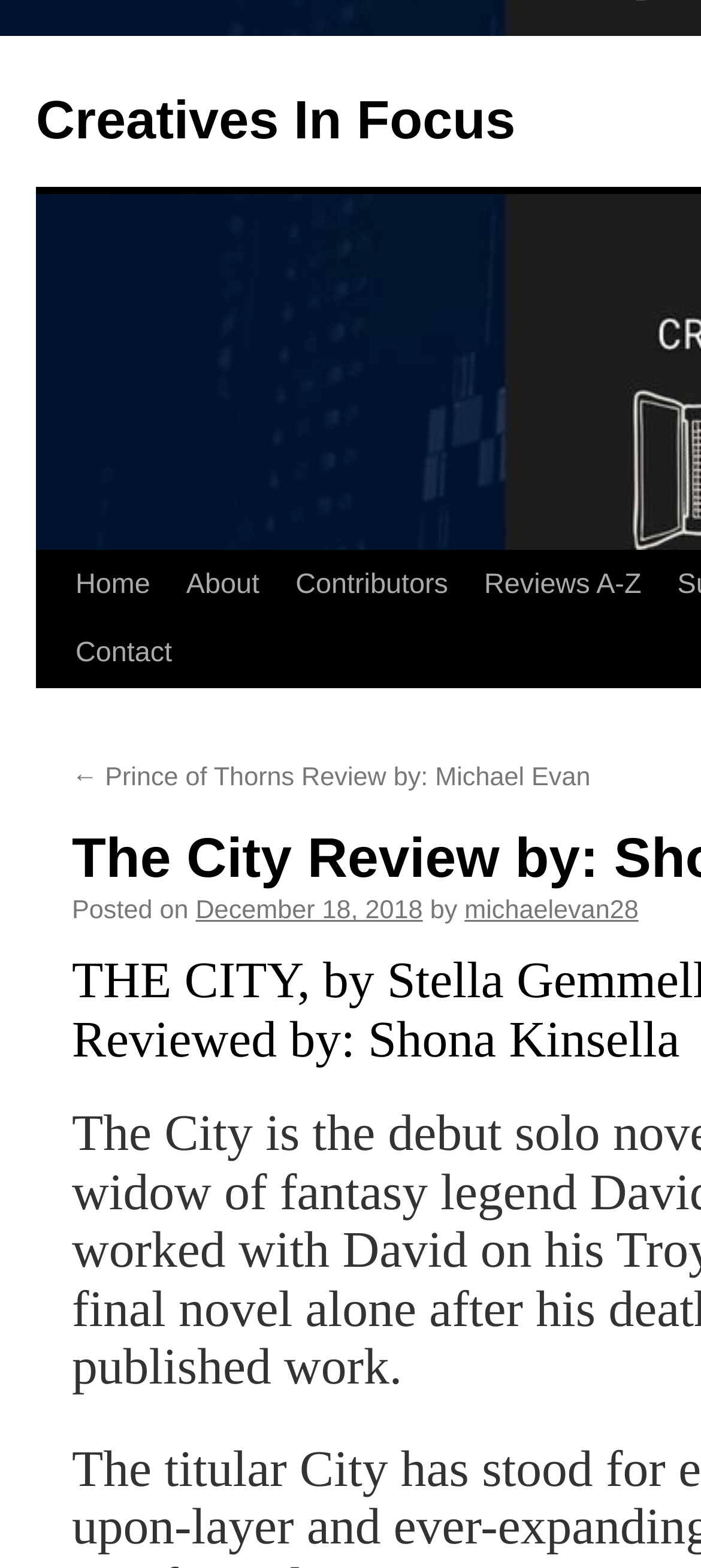Could you indicate the bounding box coordinates of the region to click in order to complete this instruction: "browse reviews A-Z".

[0.665, 0.352, 0.941, 0.395]